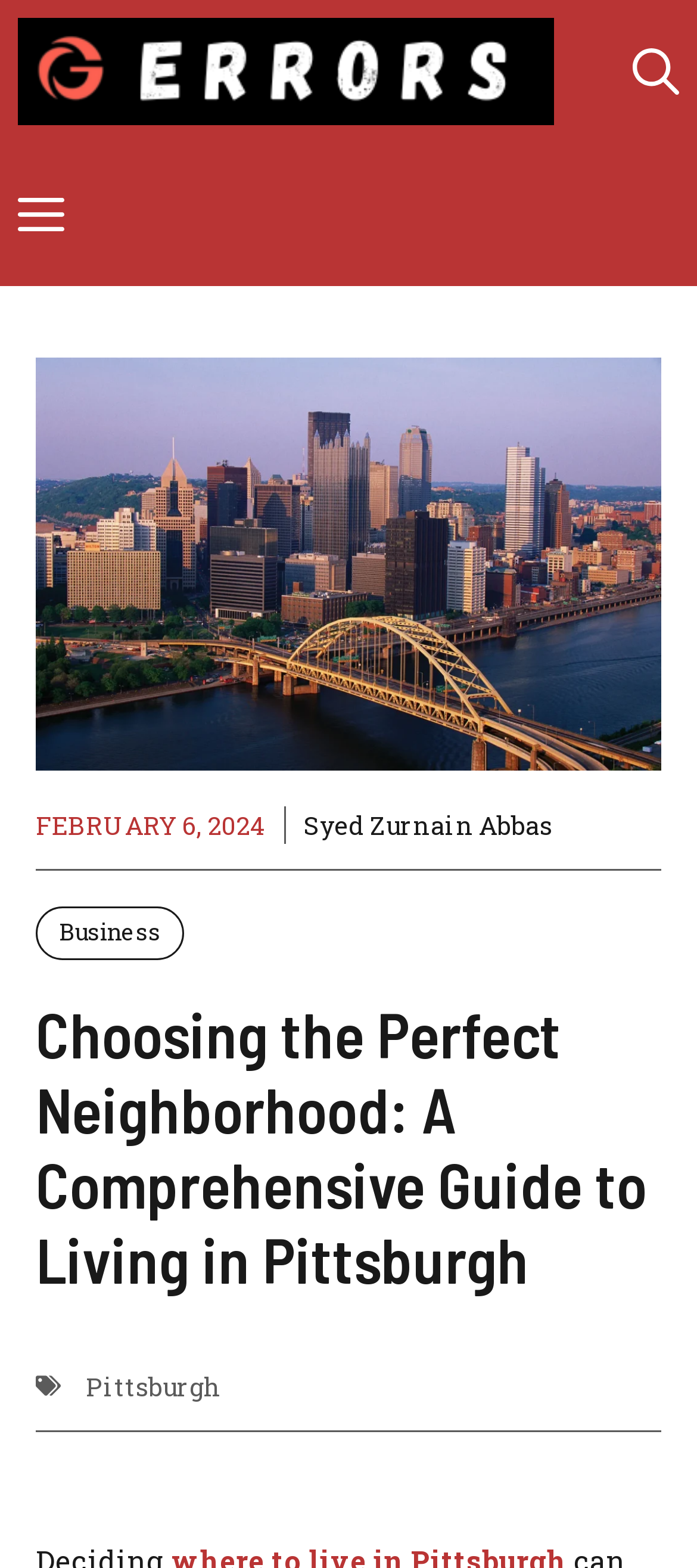Who is the author of the article?
Based on the image, answer the question in a detailed manner.

The answer can be obtained by looking at the link element with the text 'Syed Zurnain Abbas', which indicates the author of the article.